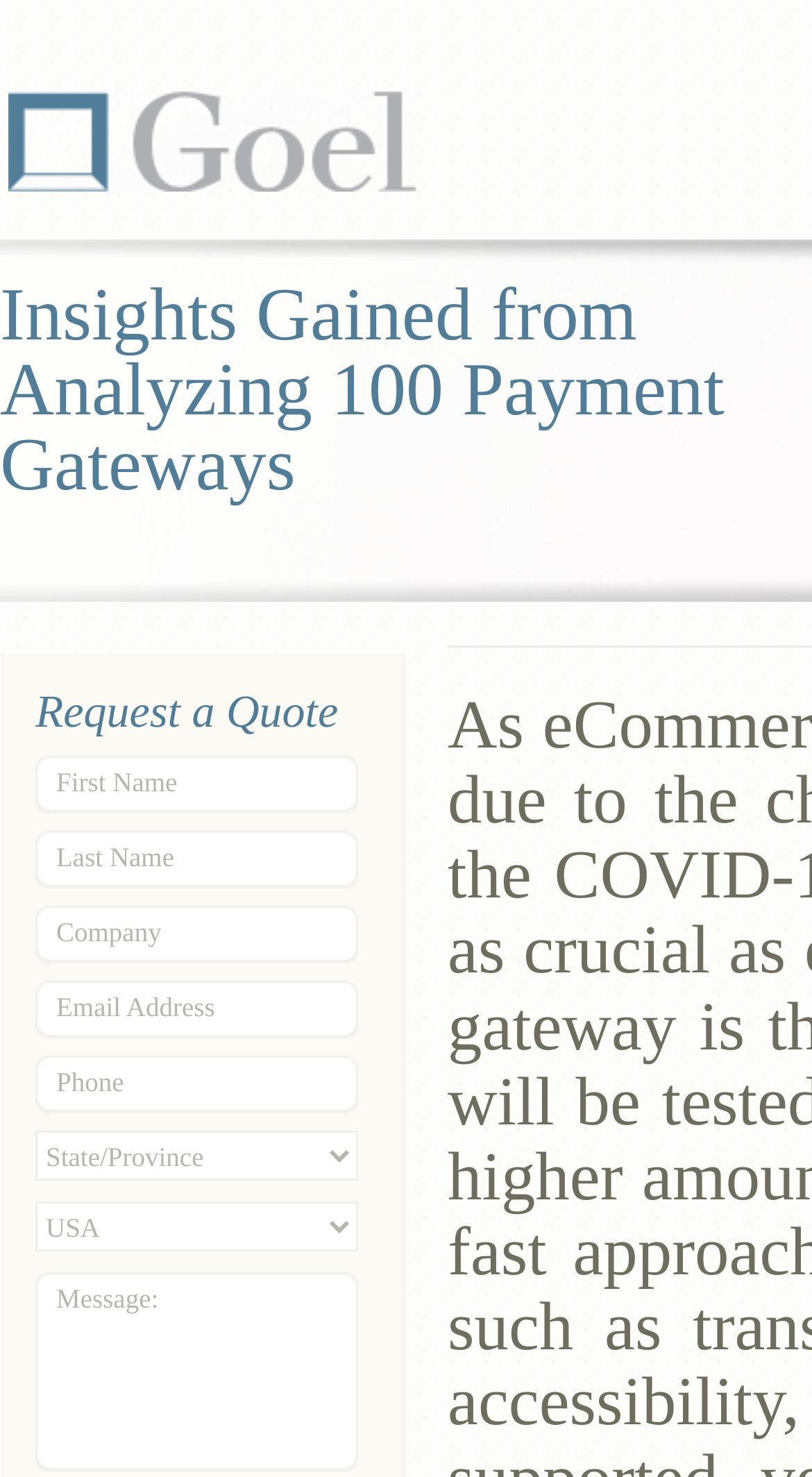Summarize the webpage in an elaborate manner.

This webpage appears to be a payment gateway service provided by Goel, allowing businesses to accept multiple currencies through debit and credit cards, sales, and checks. 

At the top left, there is a link to Goel's homepage. Below it, a prominent heading "Request a Quote" is displayed. 

On the left side of the page, a form is located, which consists of several input fields, including "First Name", "Last Name", "Company", "Email Address", and "Phone". Each field has a corresponding label and a text box where users can enter their information. 

Below the "Phone" field, there are two combo boxes, likely used for selecting options related to the payment gateway service. 

At the bottom of the form, there is a "Message" field, where users can enter a message or comment. This field spans across the entire width of the form, taking up more space than the other input fields.